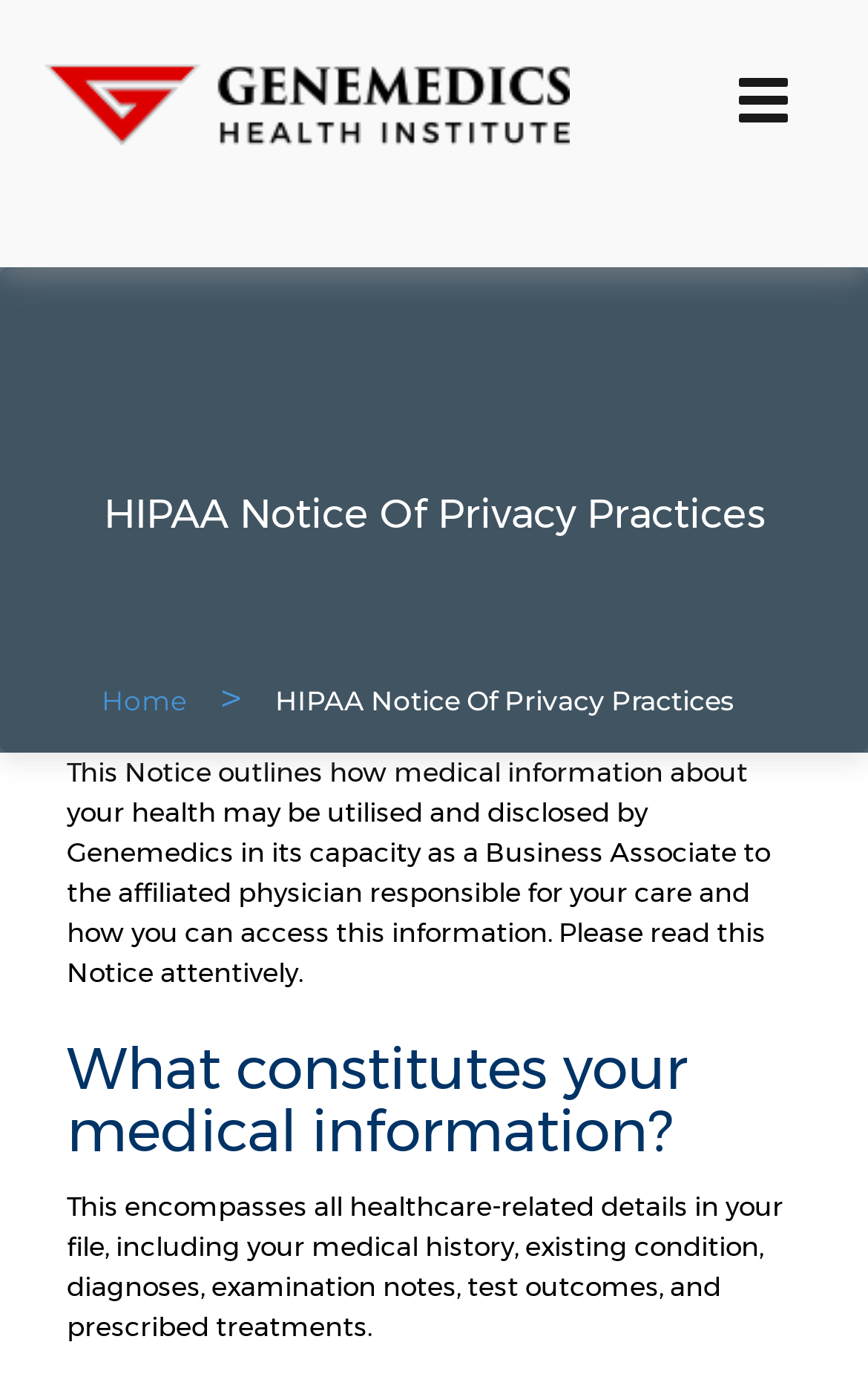Can you determine the main header of this webpage?

HIPAA Notice Of Privacy Practices